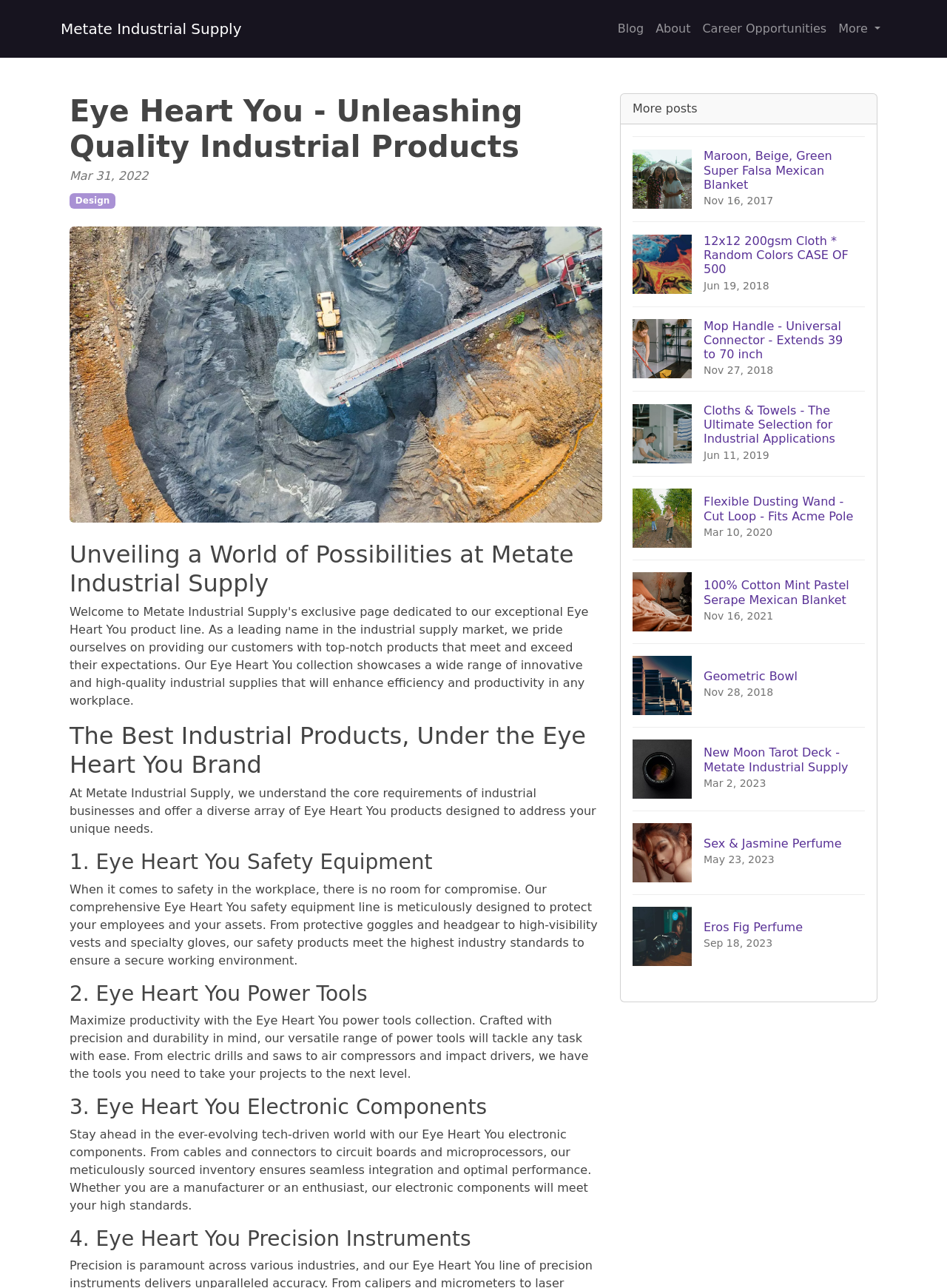What is the main title displayed on this webpage?

Eye Heart You - Unleashing Quality Industrial Products